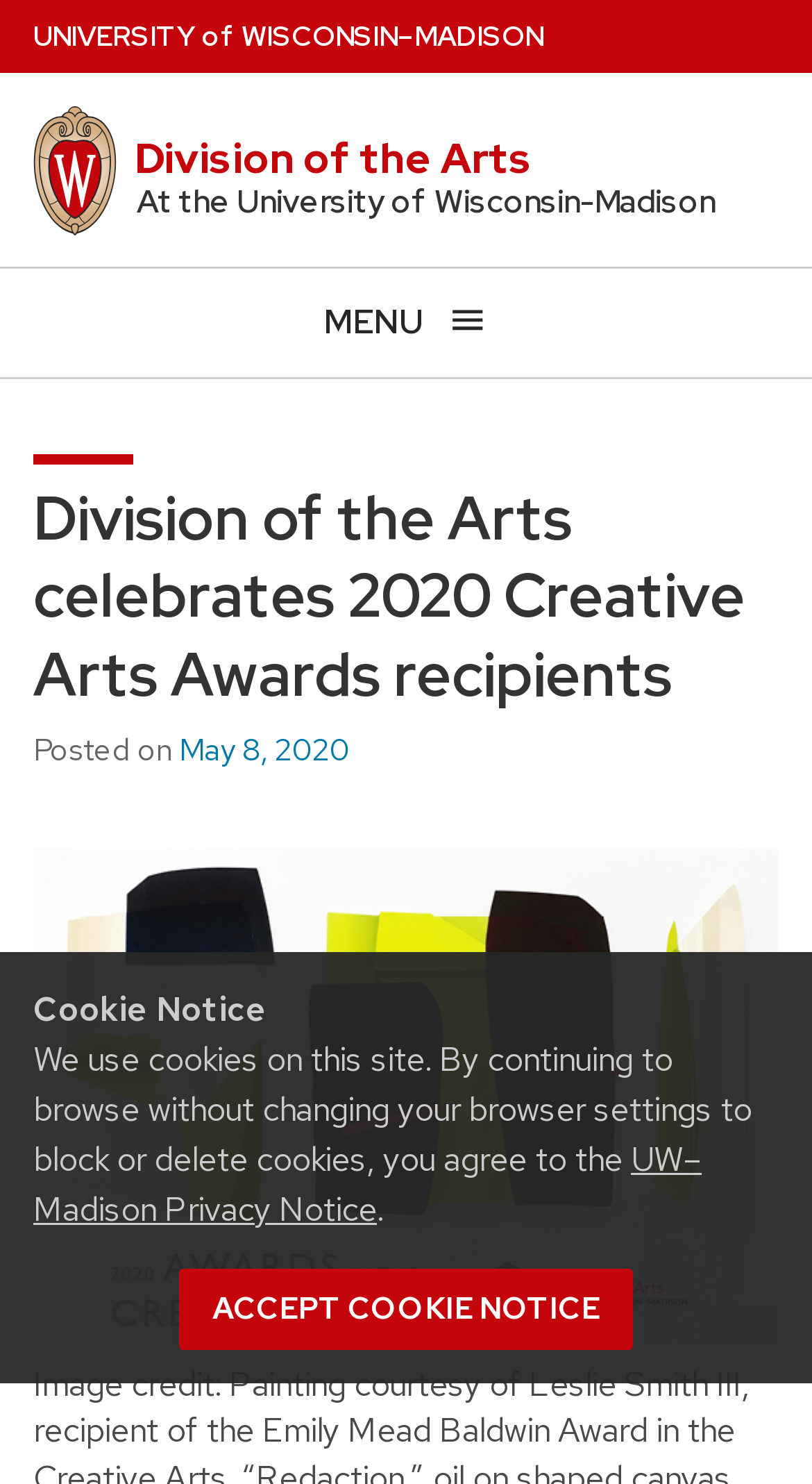What is the name of the university?
Provide a fully detailed and comprehensive answer to the question.

I found the answer by looking at the link 'University of Wisconsin Madison home page' which contains three static text elements 'NIVERSITY', 'ISCONSIN', and '–MADISON' that together form the name of the university.